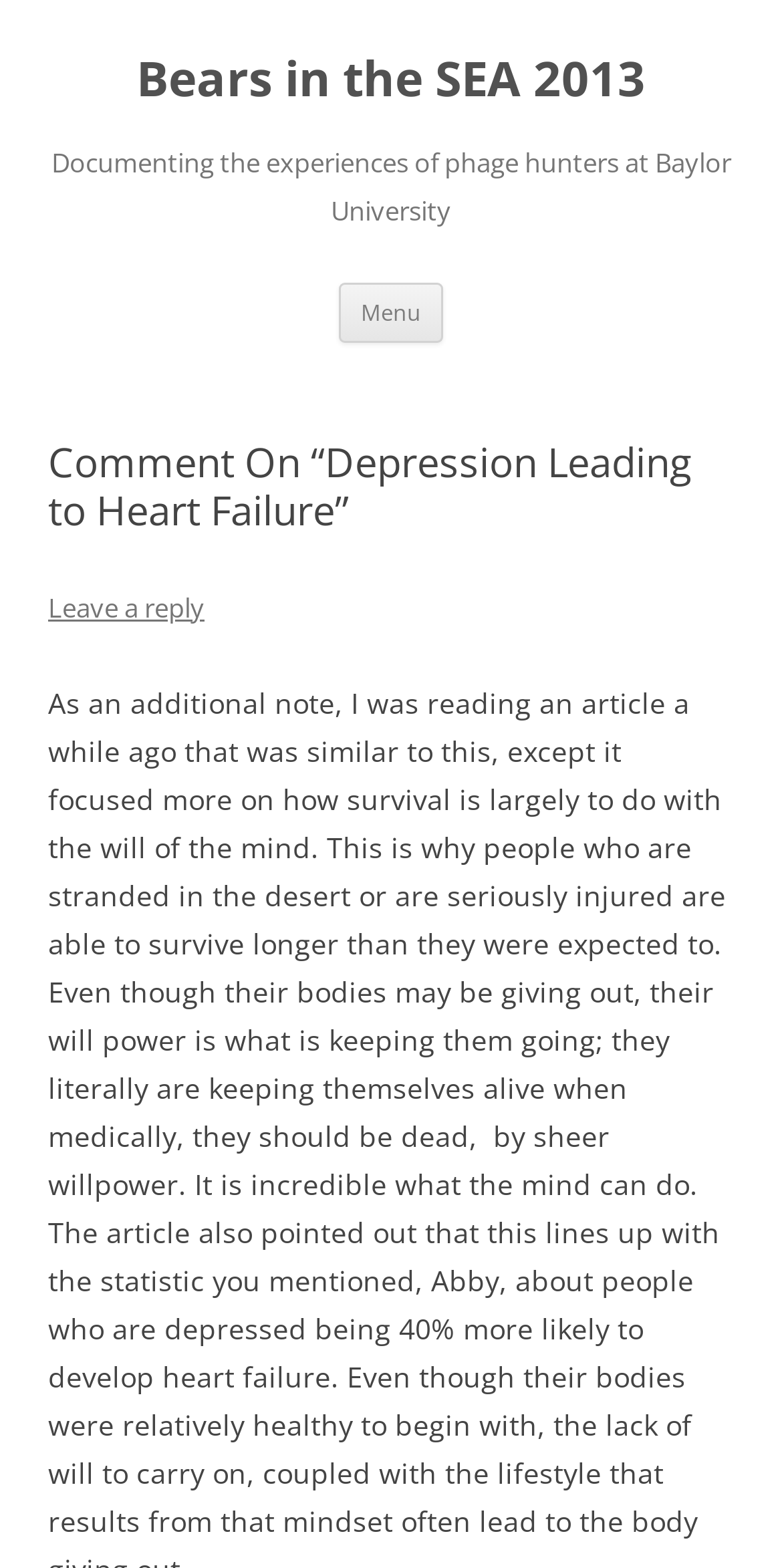What is the name of the blog?
Please utilize the information in the image to give a detailed response to the question.

The name of the blog can be found in the heading element at the top of the page, which is 'Bears in the SEA 2013'. This is also confirmed by the link with the same text next to it.